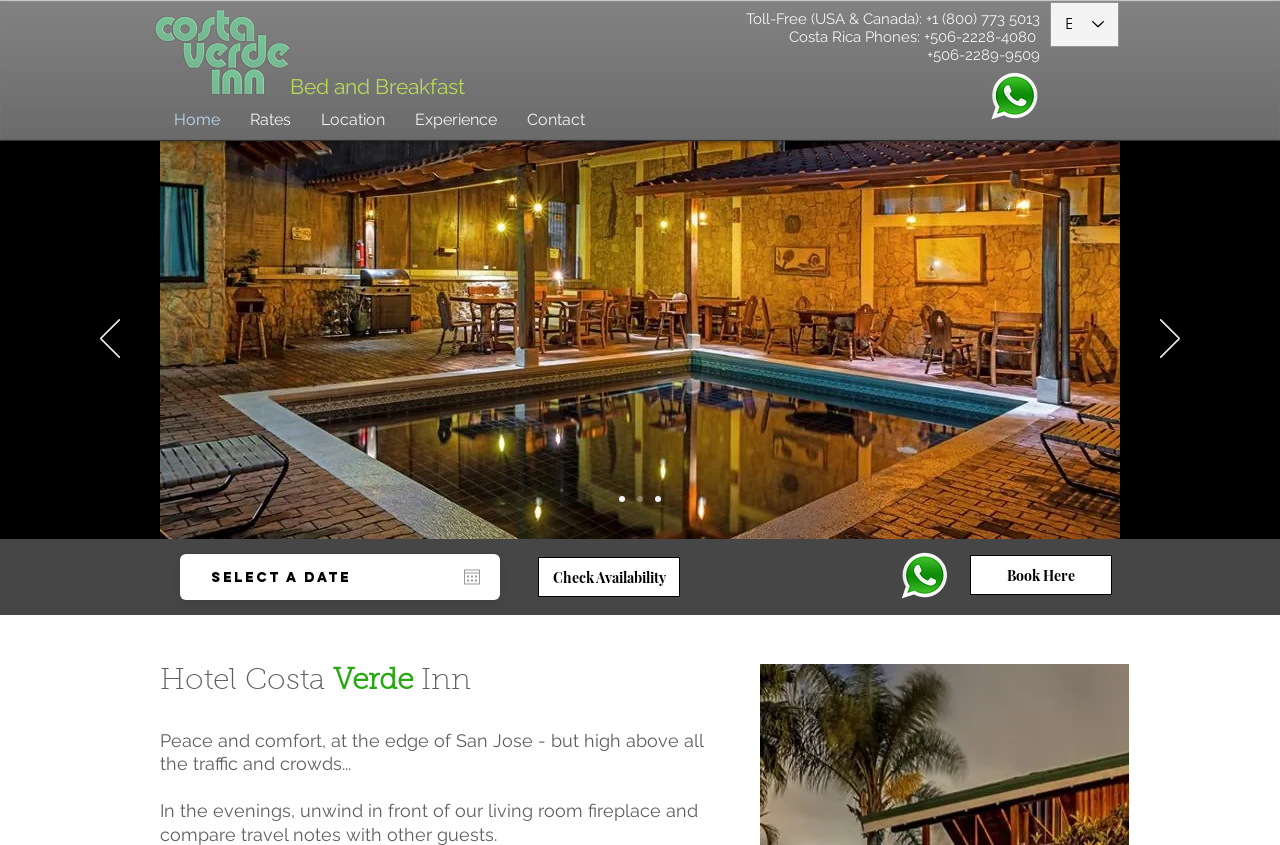Please determine the bounding box coordinates of the element's region to click in order to carry out the following instruction: "Book Here". The coordinates should be four float numbers between 0 and 1, i.e., [left, top, right, bottom].

[0.758, 0.657, 0.869, 0.704]